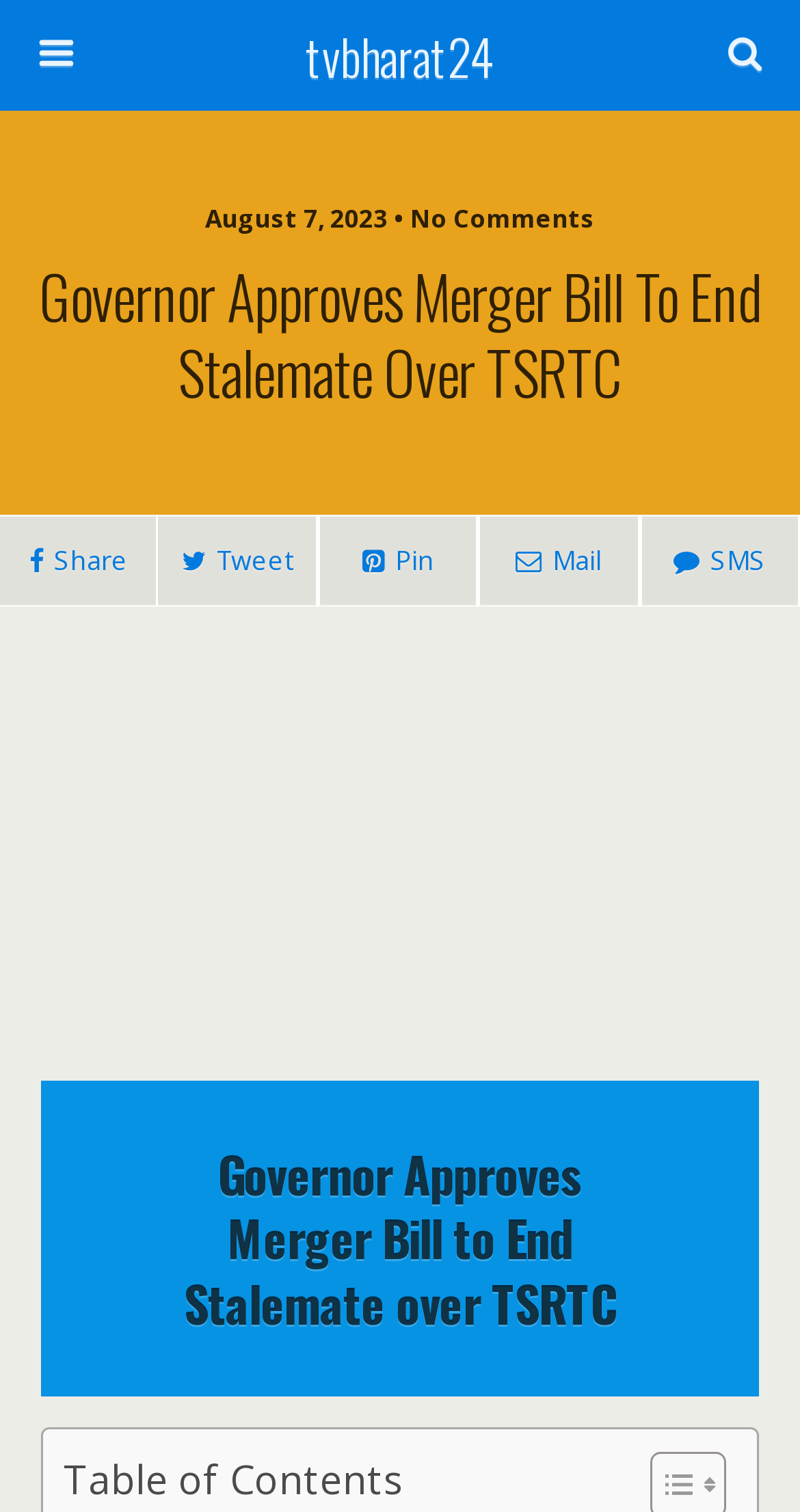Identify the bounding box coordinates for the region of the element that should be clicked to carry out the instruction: "Read Governor Approves Merger Bill news". The bounding box coordinates should be four float numbers between 0 and 1, i.e., [left, top, right, bottom].

[0.0, 0.157, 1.0, 0.286]